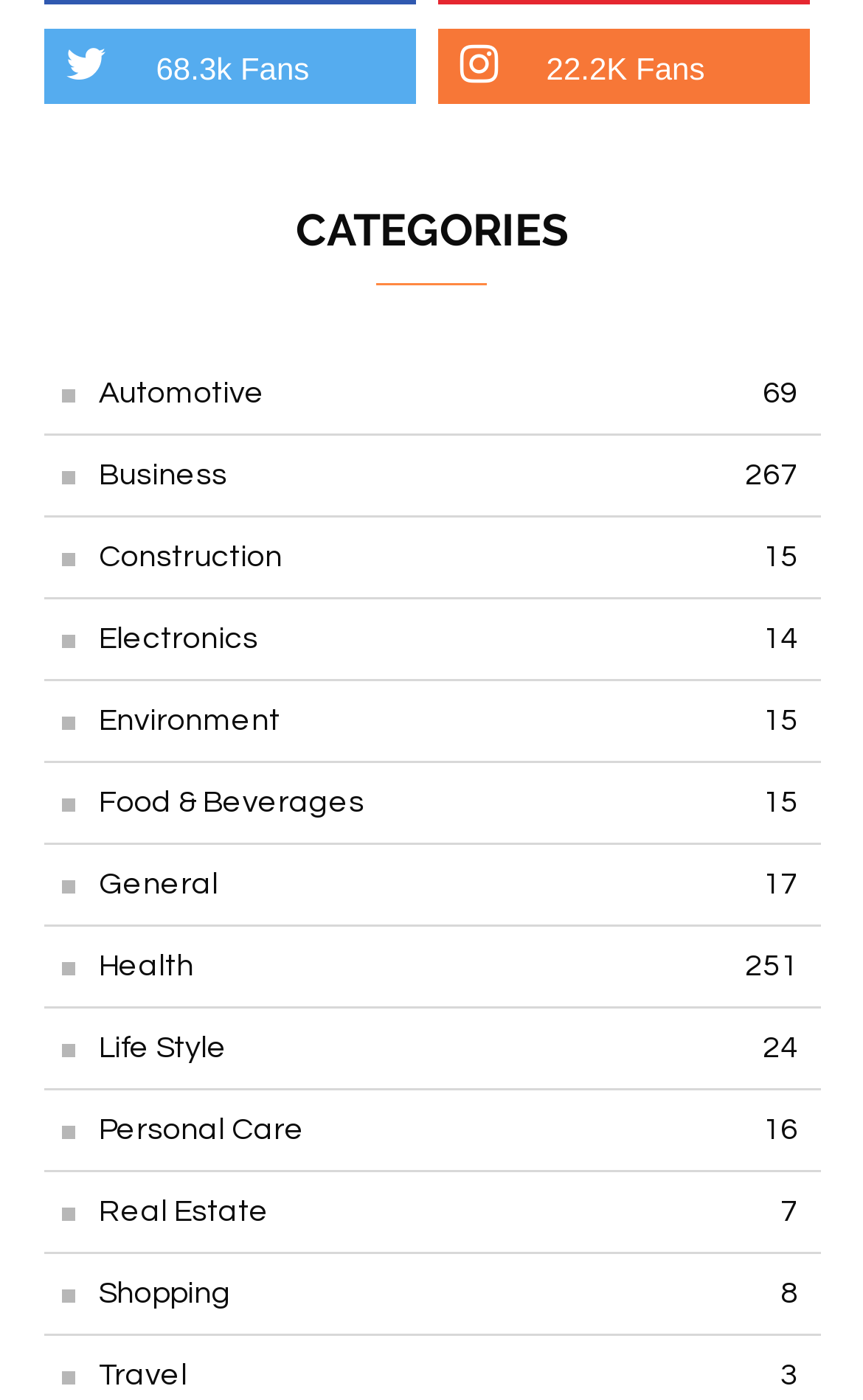Please identify the bounding box coordinates for the region that you need to click to follow this instruction: "Check Health category".

[0.05, 0.661, 0.95, 0.72]